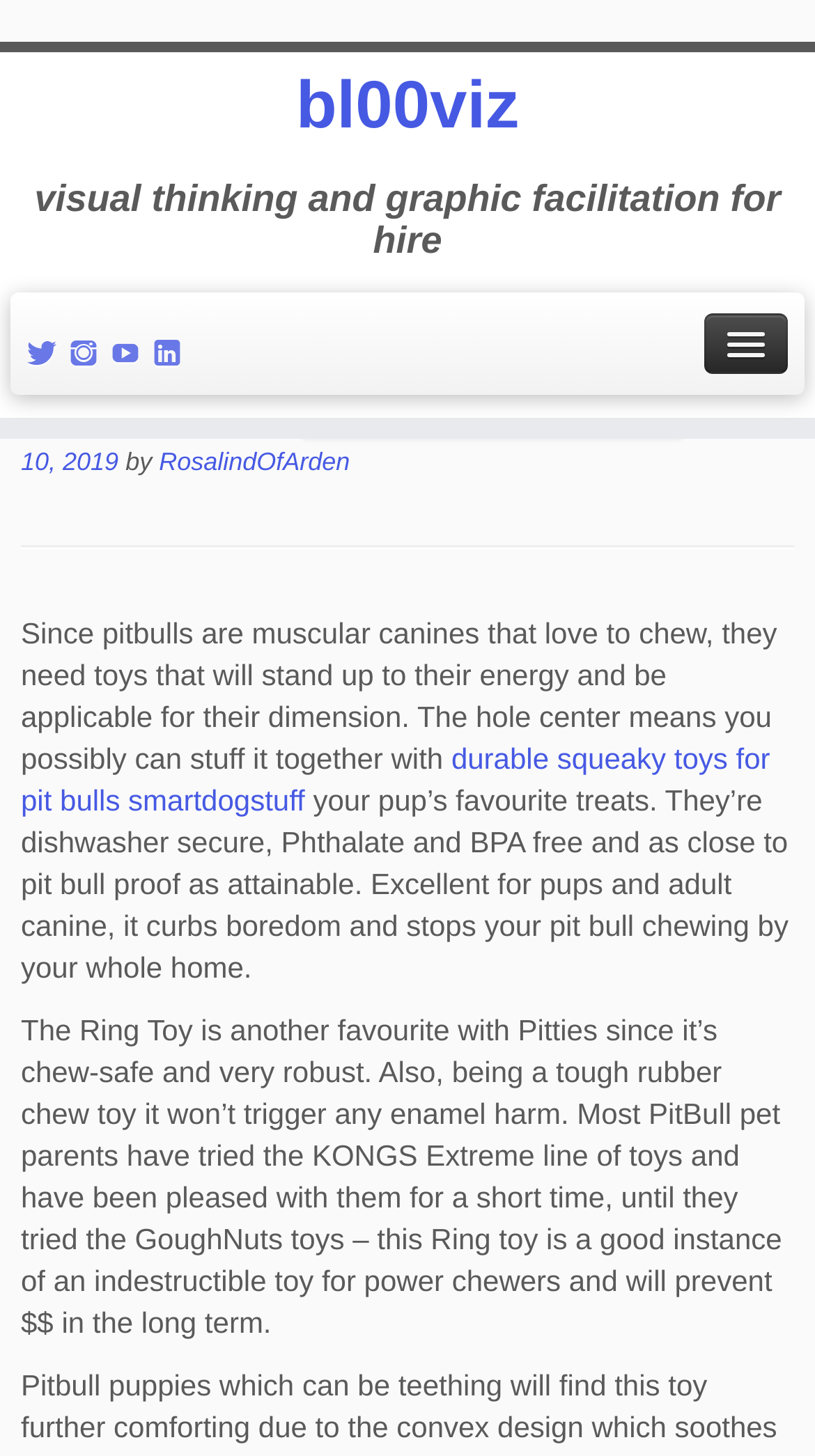What is the date of the article?
Analyze the image and deliver a detailed answer to the question.

The date of the article is mentioned in the text 'April 10, 2019' which appears below the article title and author name.